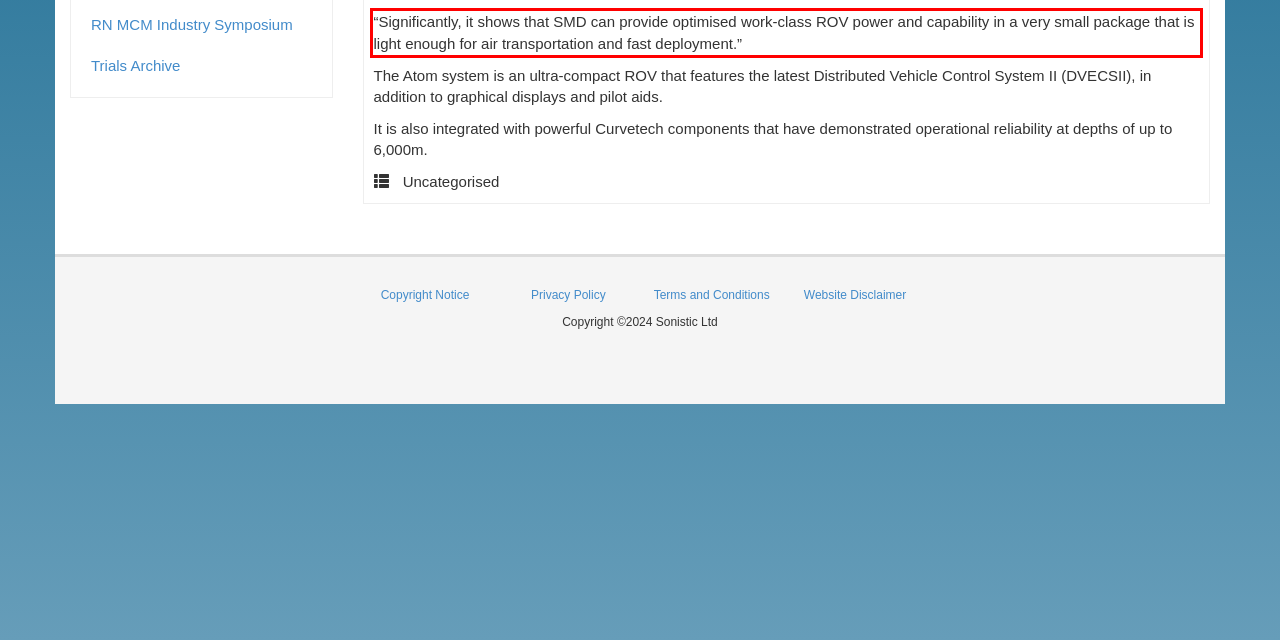Review the screenshot of the webpage and recognize the text inside the red rectangle bounding box. Provide the extracted text content.

“Significantly, it shows that SMD can provide optimised work-class ROV power and capability in a very small package that is light enough for air transportation and fast deployment.”